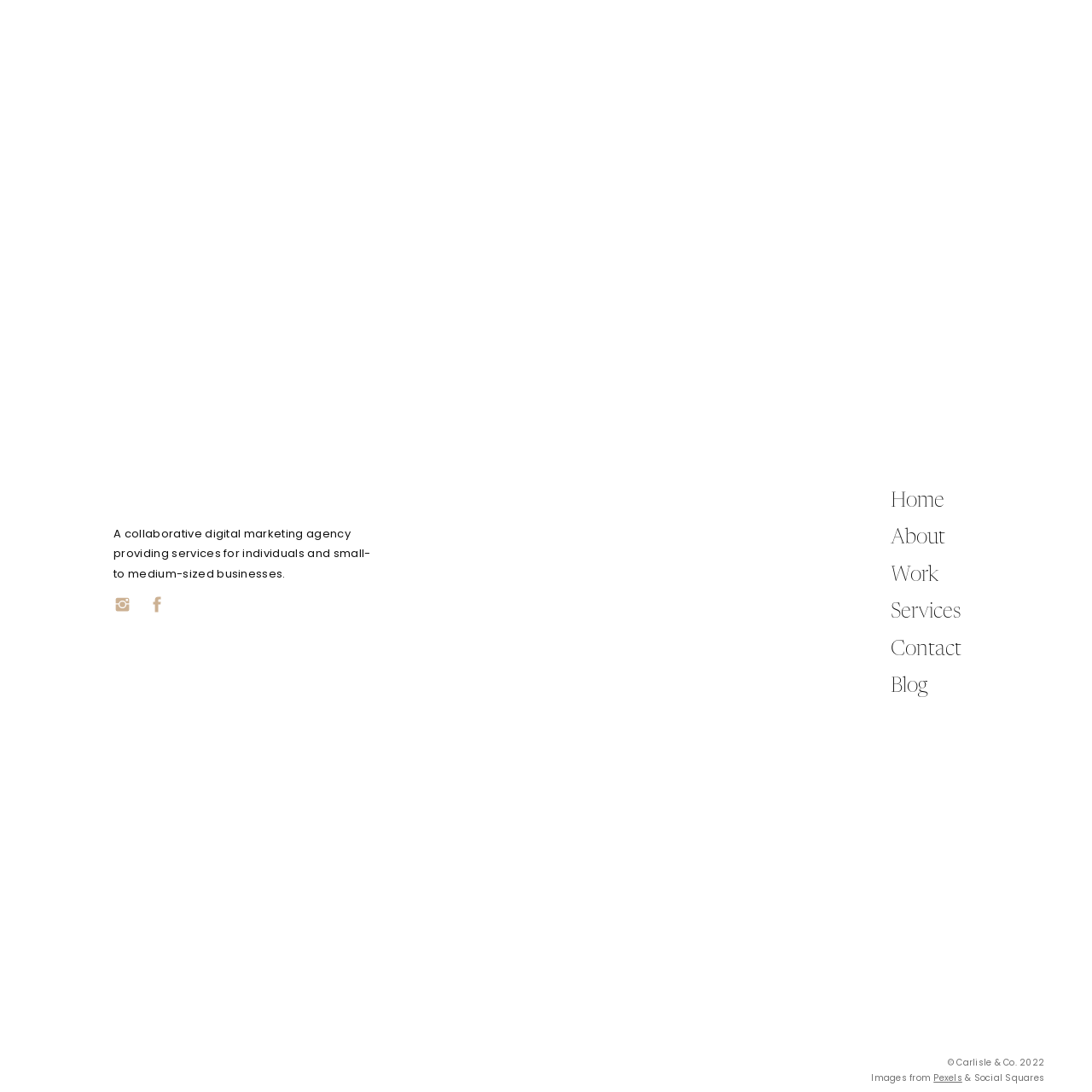What is the spirit of the marketing landscape represented by the graphic?
Analyze the image encased by the red bounding box and elaborate on your answer to the question.

The graphic serves as a vivid representation of the spirit of collaboration and innovation typical in today's marketing landscape, where creativity and emotional appeal are essential for successful marketing and branding strategies.